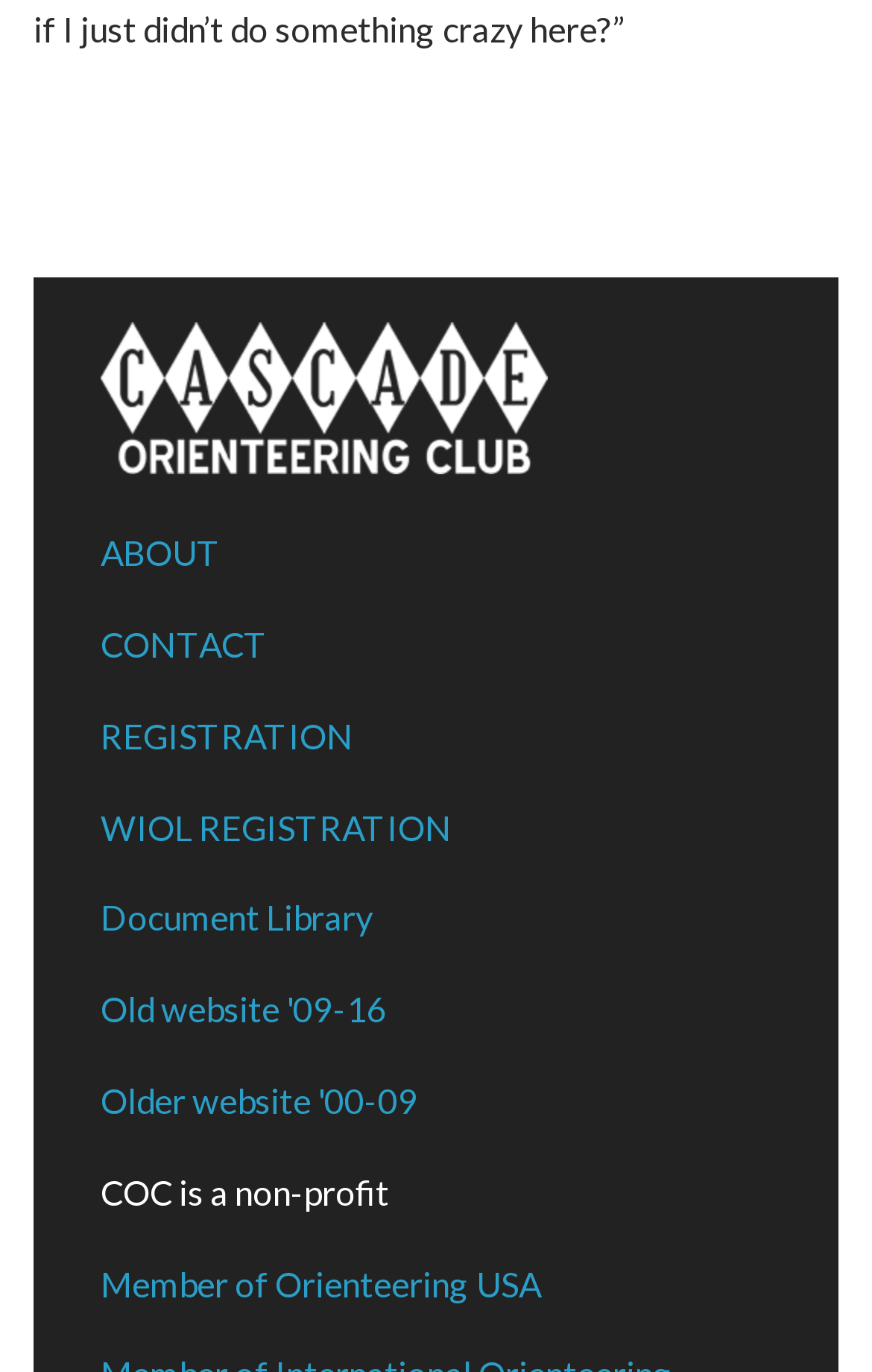What type of organization is COC?
Please answer the question with a detailed response using the information from the screenshot.

The type of organization can be found in the text at the bottom of the webpage, which states 'COC is a non-profit'.